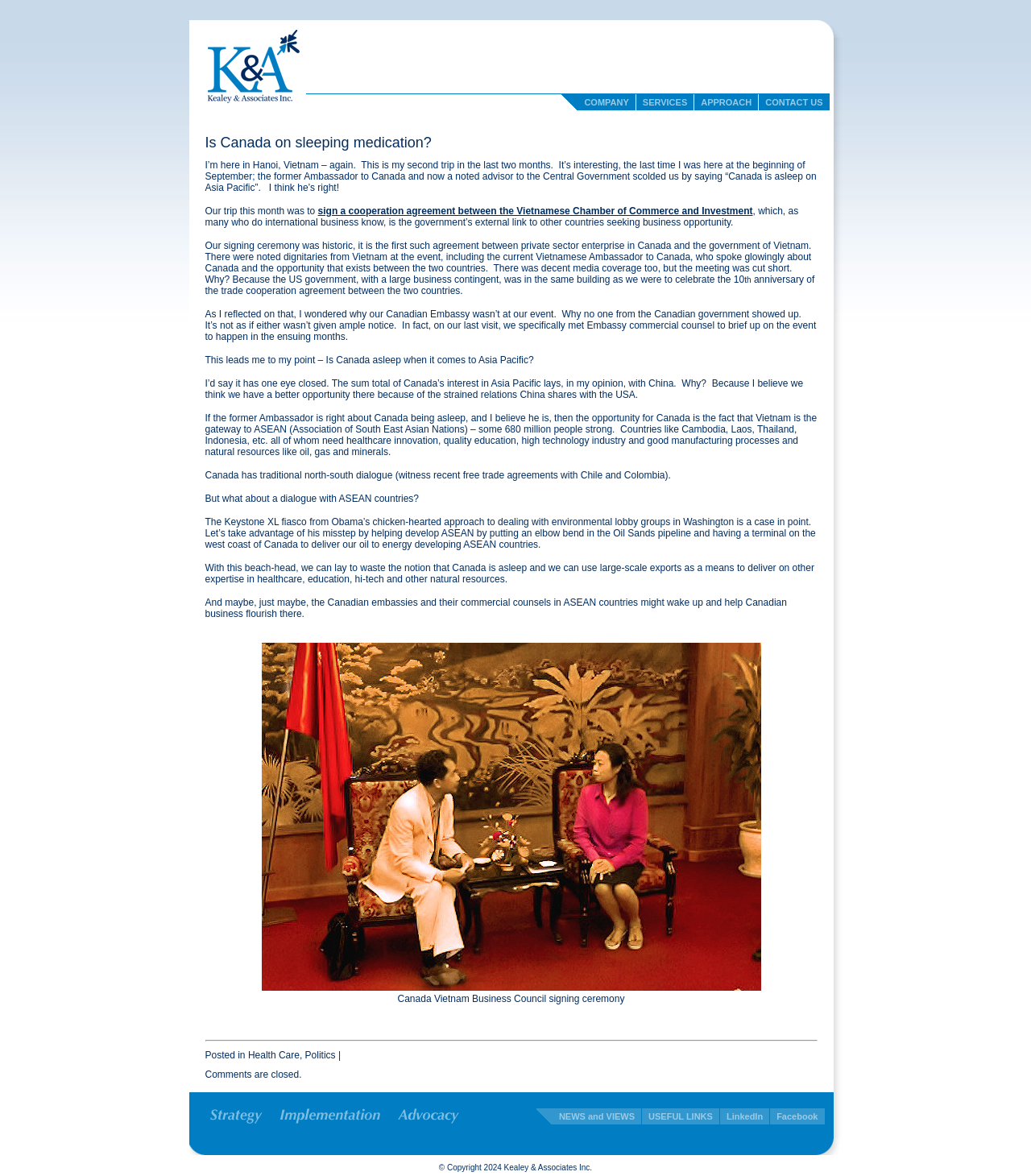Please provide the bounding box coordinate of the region that matches the element description: Company. Coordinates should be in the format (top-left x, top-left y, bottom-right x, bottom-right y) and all values should be between 0 and 1.

[0.56, 0.08, 0.616, 0.095]